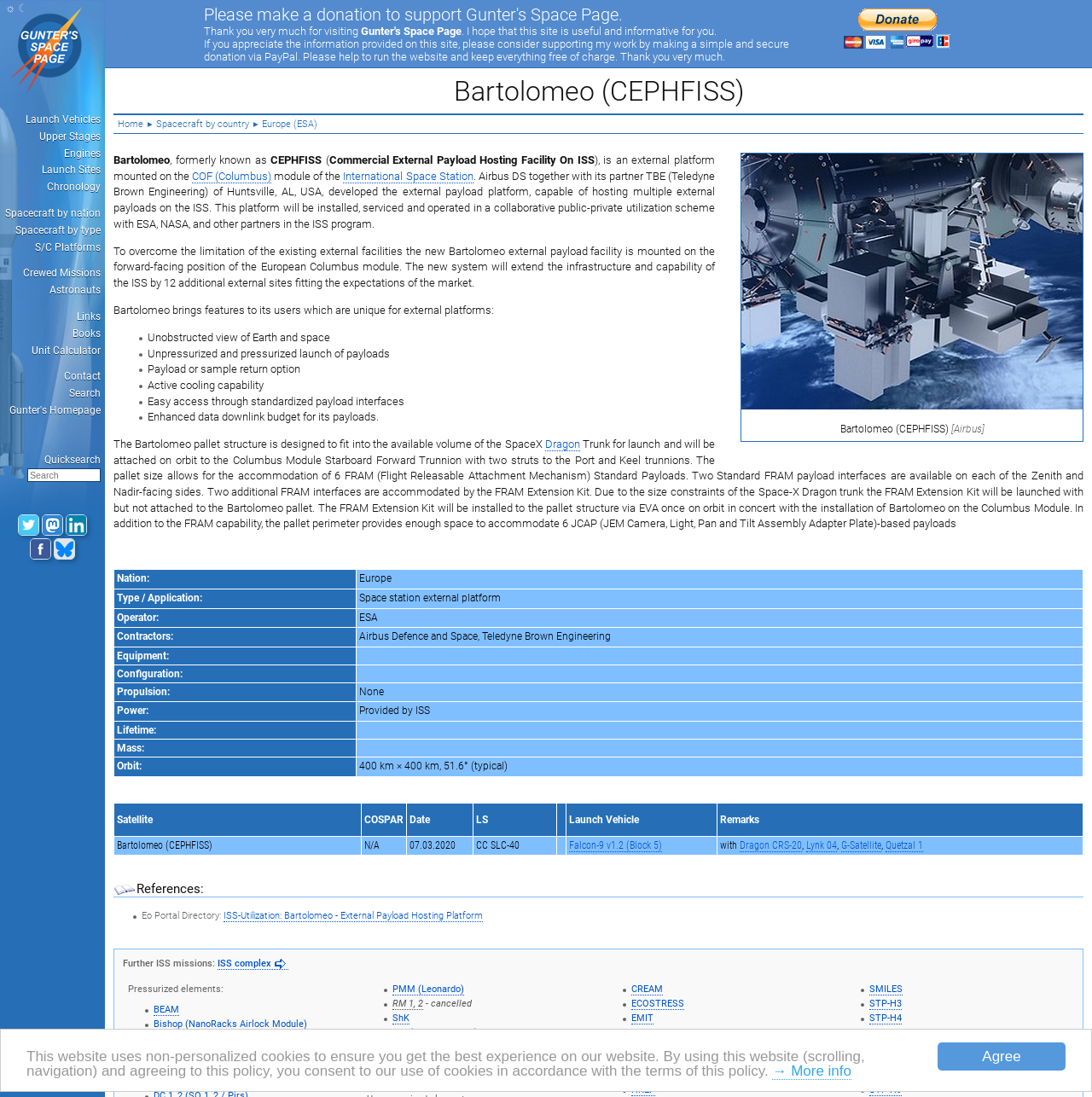Based on the image, please respond to the question with as much detail as possible:
Who developed the Bartolomeo external payload facility?

According to the webpage, Airbus DS together with its partner TBE (Teledyne Brown Engineering) of Huntsville, AL, USA, developed the external payload platform.